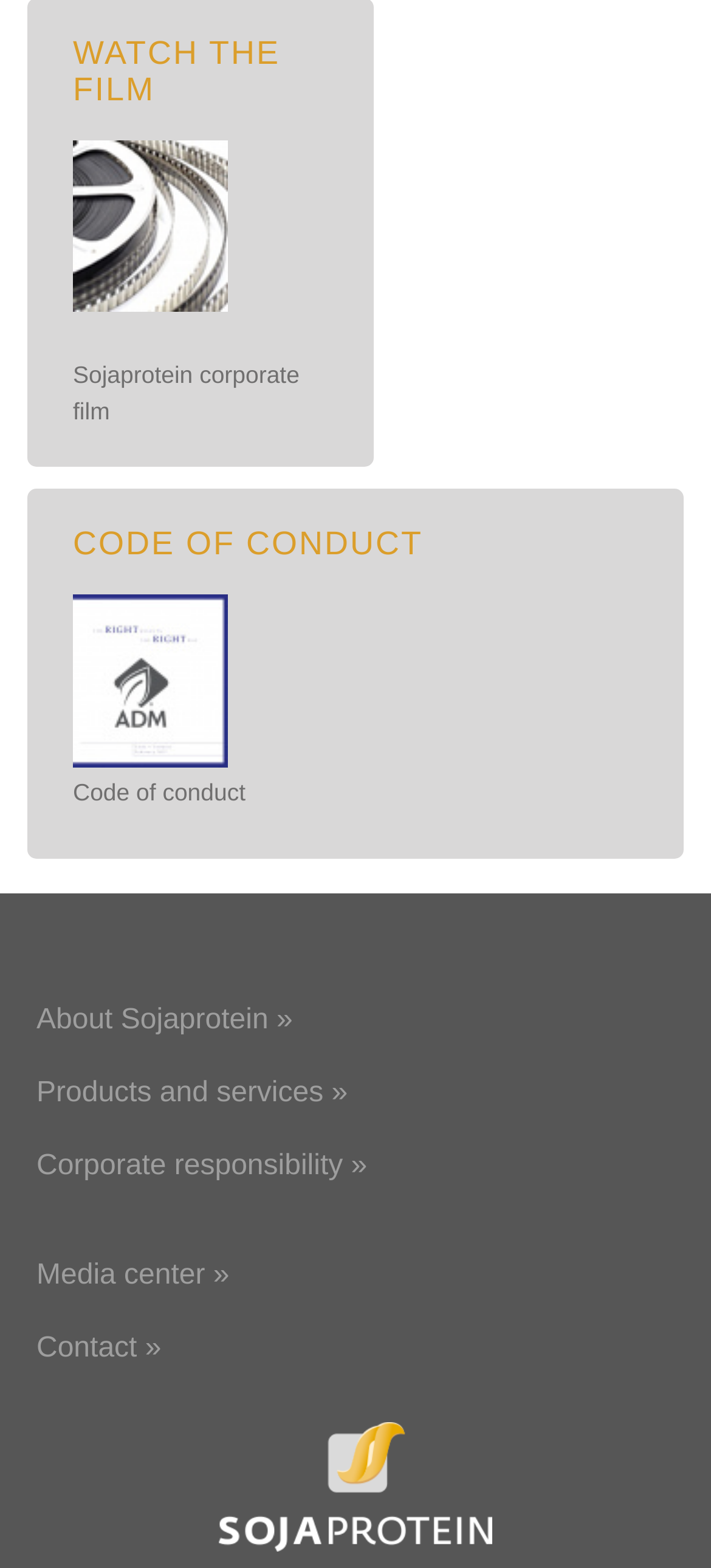Locate the bounding box of the UI element based on this description: "Get a Sample". Provide four float numbers between 0 and 1 as [left, top, right, bottom].

None